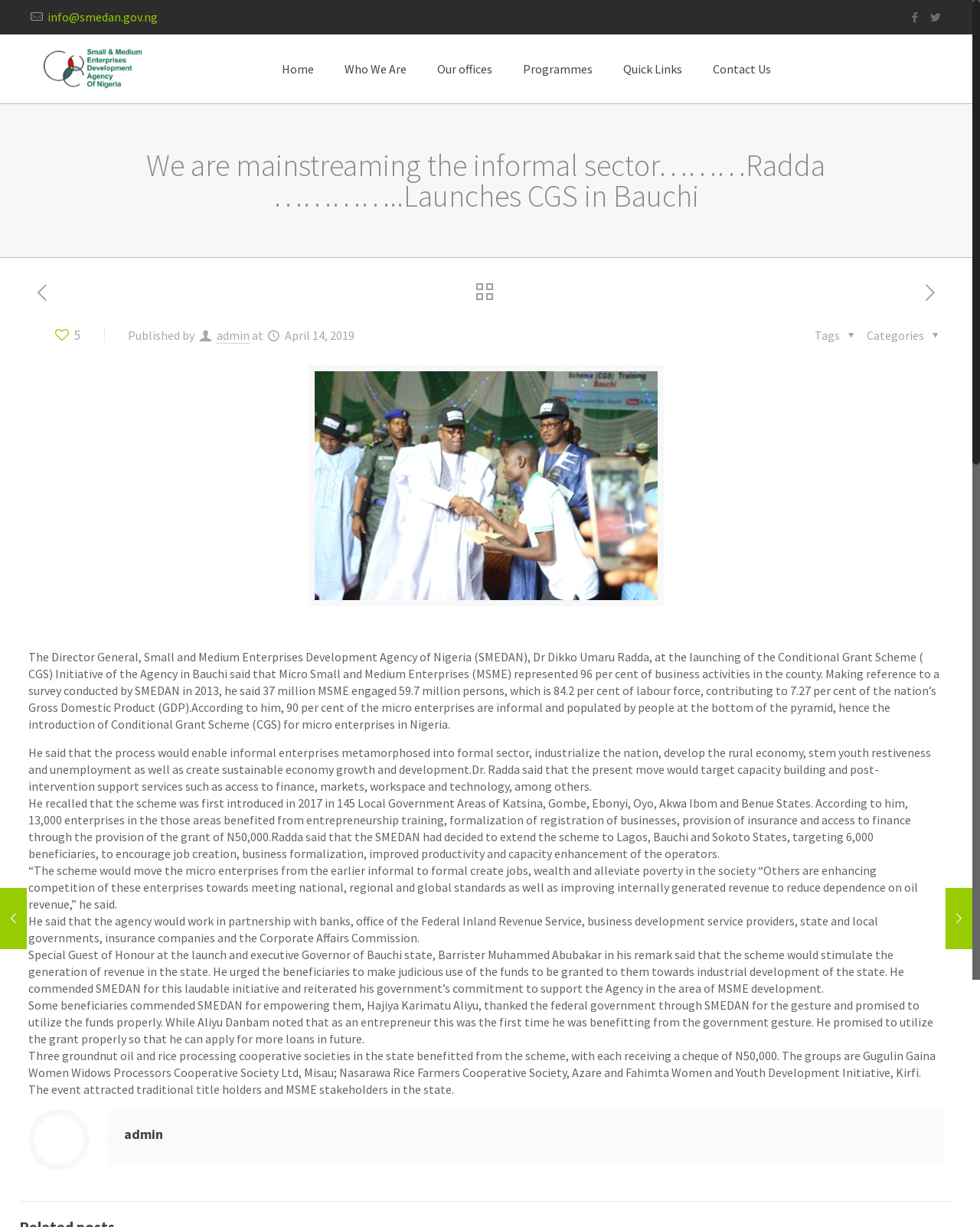How much was the grant given to each of the three groundnut oil and rice processing cooperative societies?
With the help of the image, please provide a detailed response to the question.

The answer can be found in the paragraph that mentions 'Three groundnut oil and rice processing cooperative societies in the state benefitted from the scheme, with each receiving a cheque of N50,000.' which states that each of the three cooperative societies received a grant of N50,000.